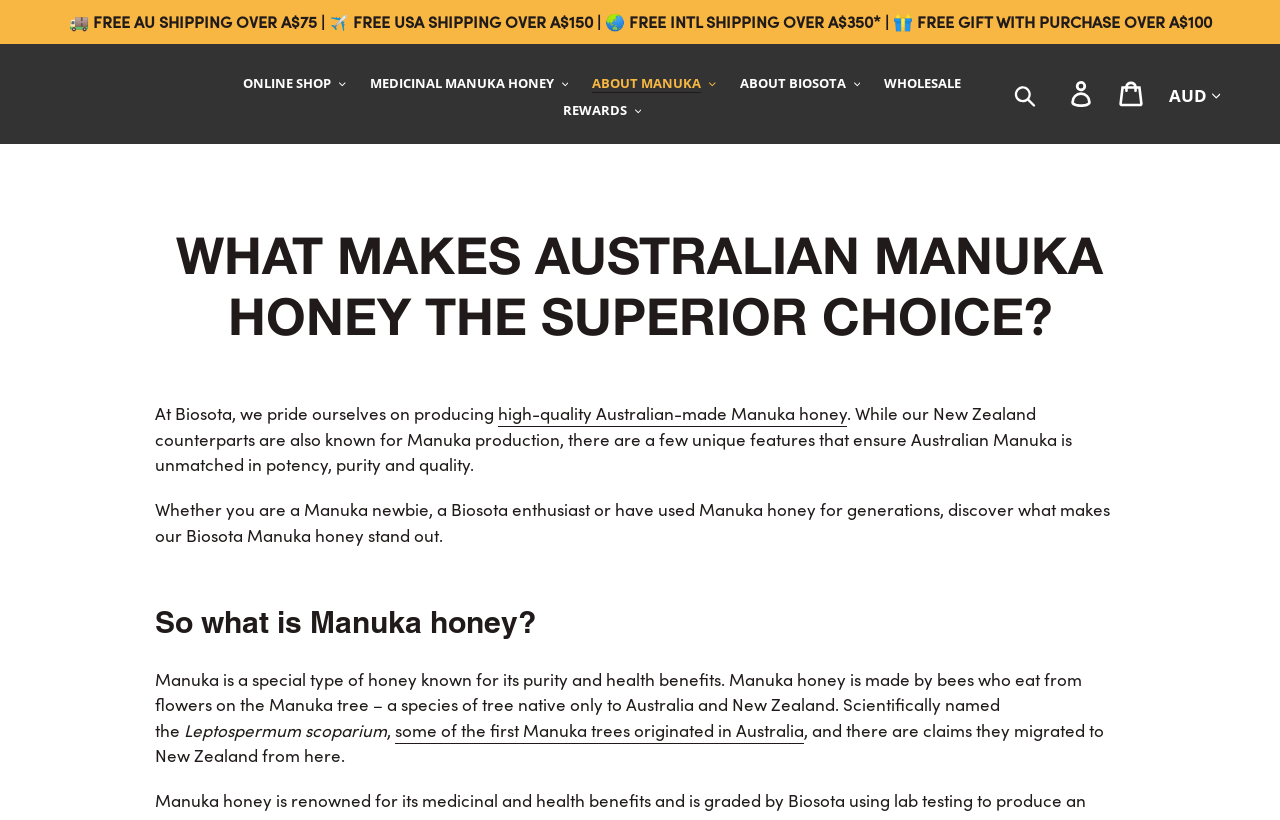Bounding box coordinates are given in the format (top-left x, top-left y, bottom-right x, bottom-right y). All values should be floating point numbers between 0 and 1. Provide the bounding box coordinate for the UI element described as: aria-label="Biosota"

[0.043, 0.066, 0.152, 0.163]